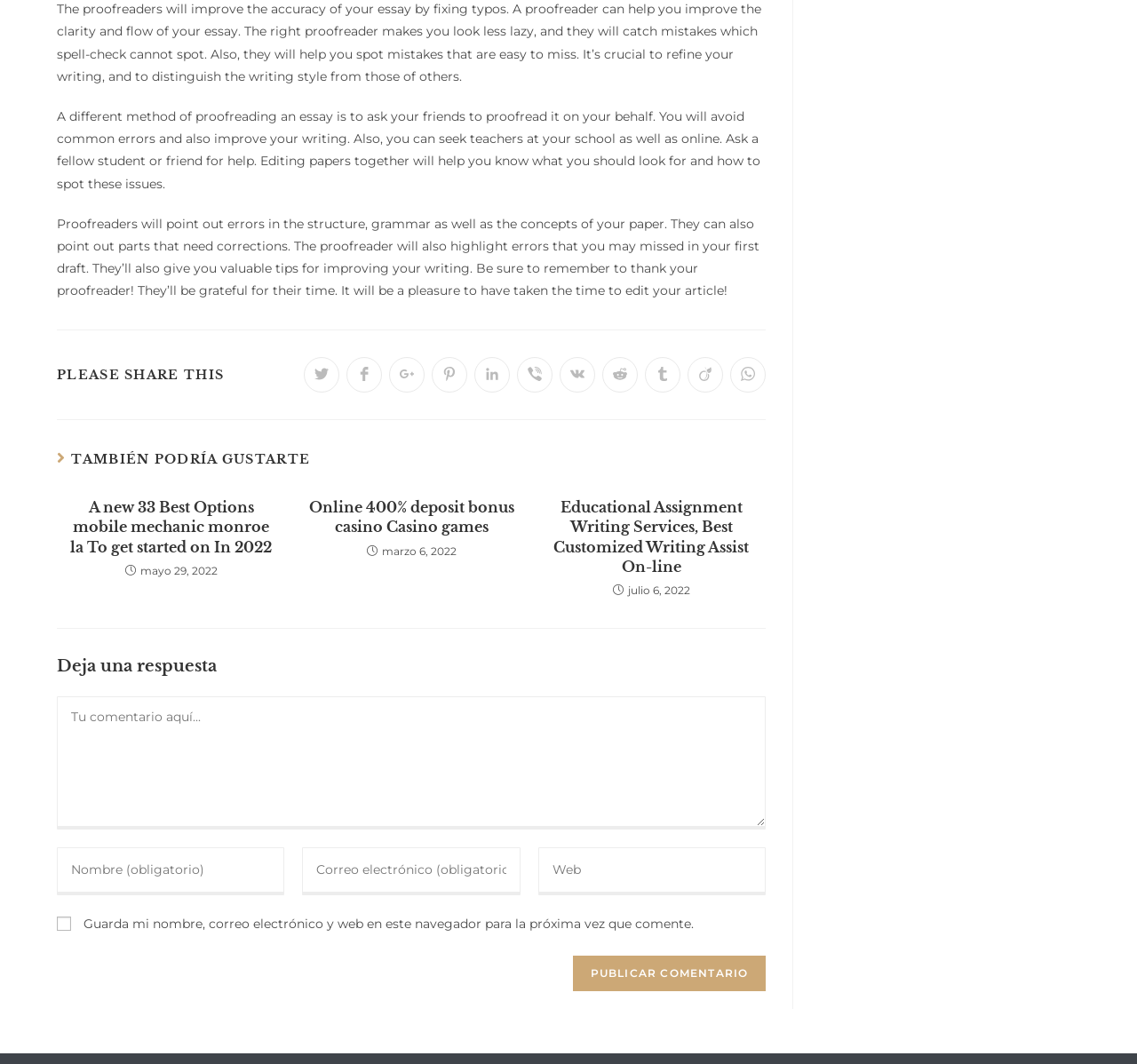What is the purpose of a proofreader?
Look at the image and answer the question using a single word or phrase.

Improve essay accuracy